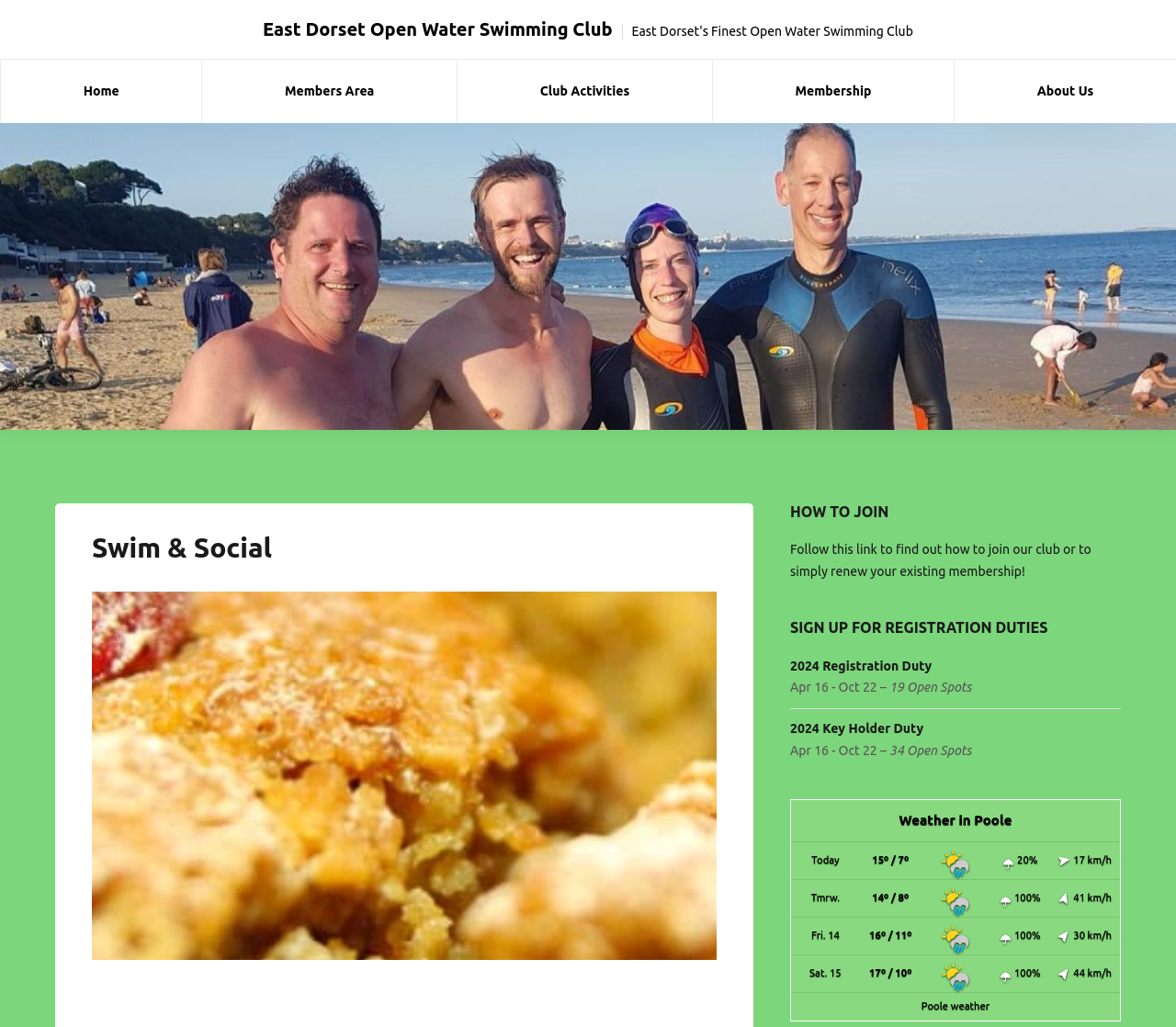What is the name of the open water swimming club?
Please provide a single word or phrase as your answer based on the image.

East Dorset Open Water Swimming Club